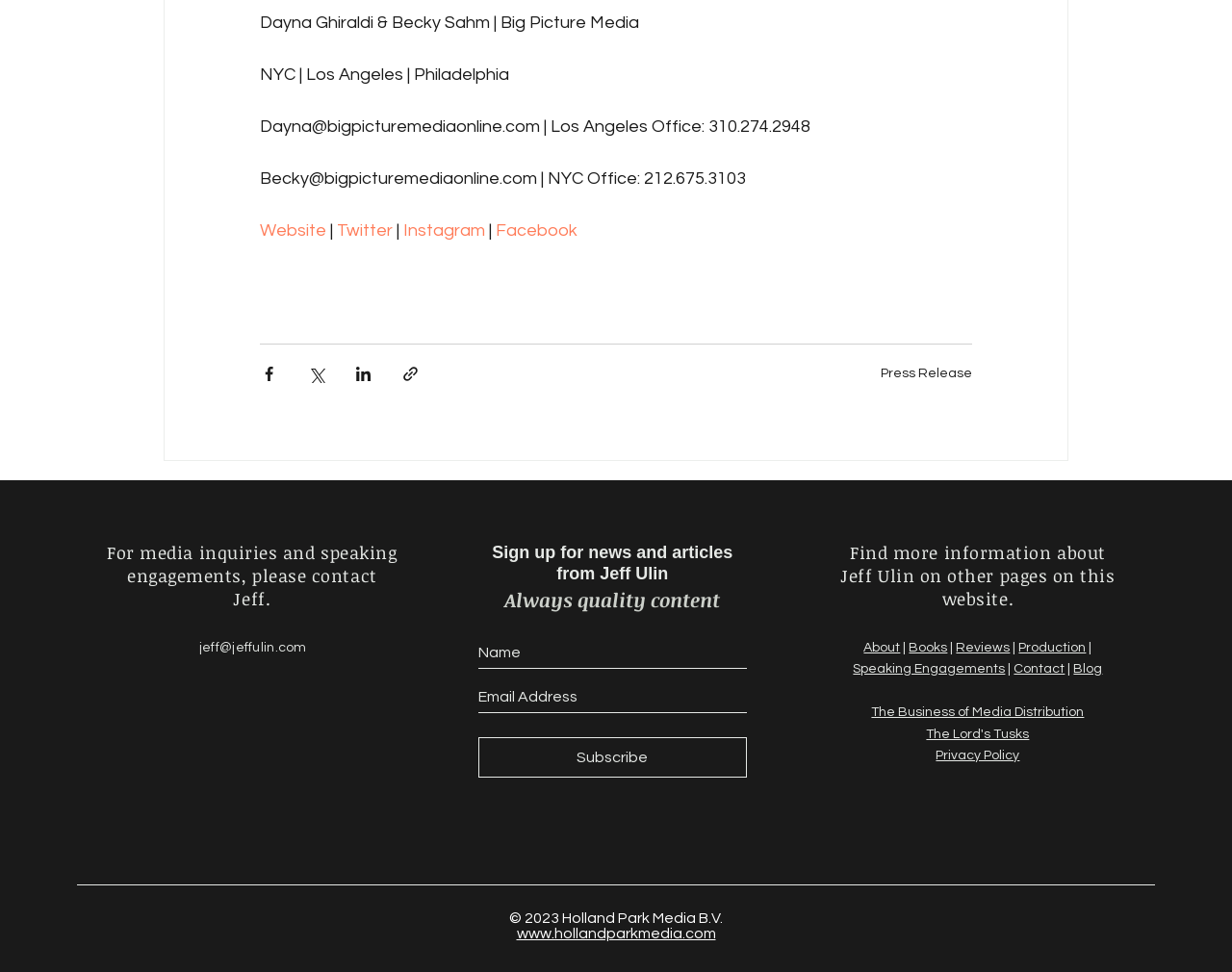Please locate the bounding box coordinates of the element that should be clicked to achieve the given instruction: "Click on the Website link".

[0.211, 0.228, 0.265, 0.247]